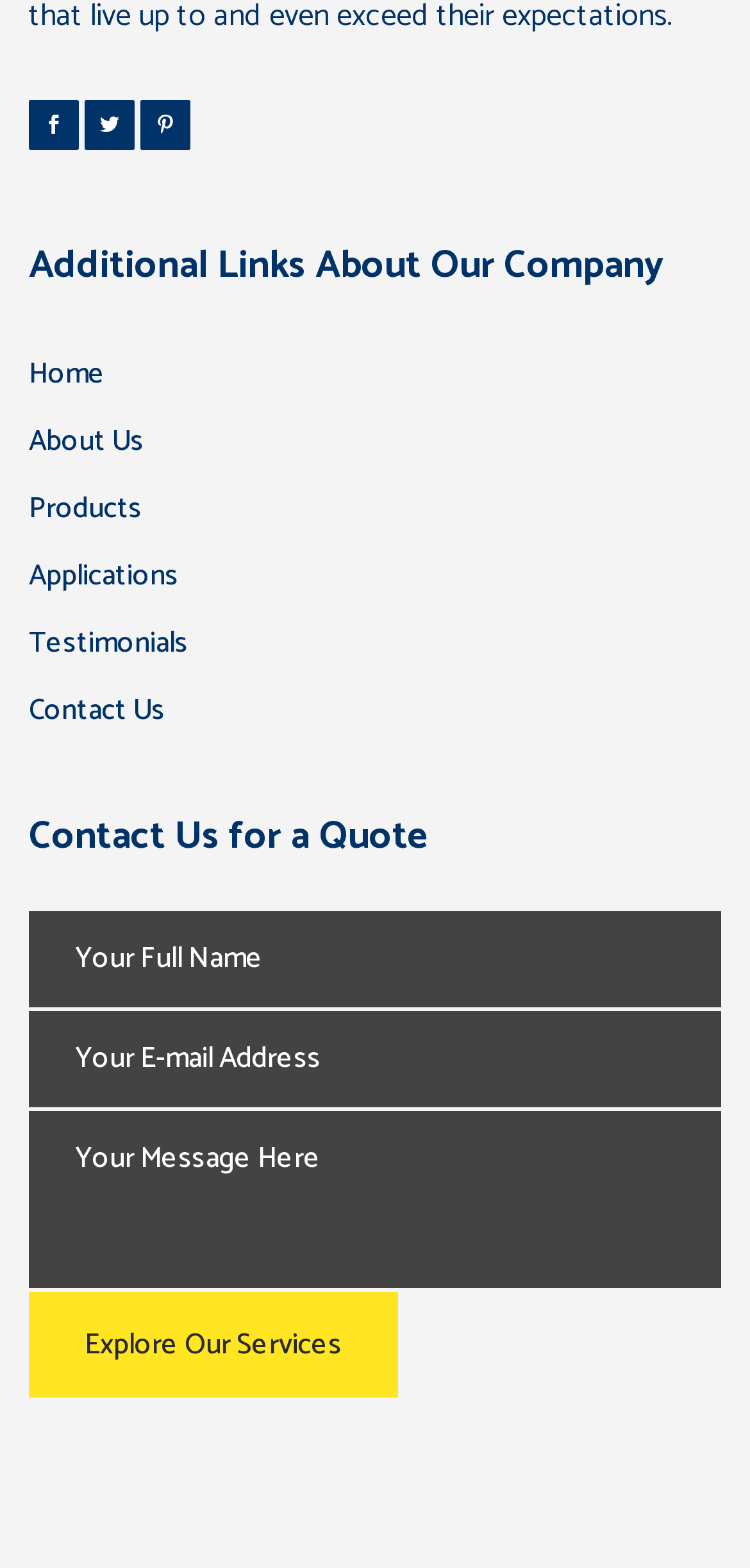Locate the bounding box coordinates of the item that should be clicked to fulfill the instruction: "Learn about Tiger Anatomy".

None